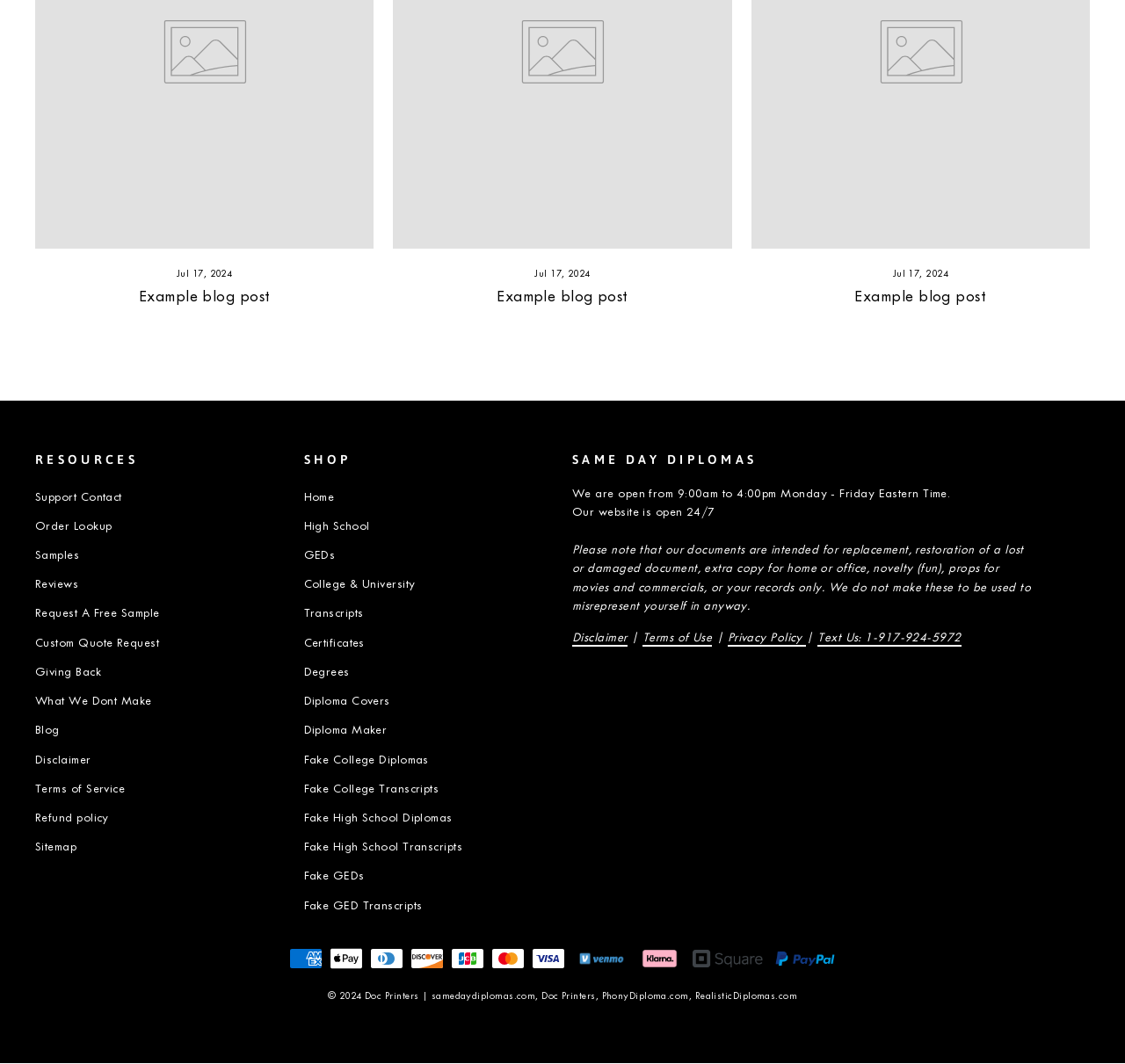Please find the bounding box coordinates for the clickable element needed to perform this instruction: "Go to 'Blog'".

[0.031, 0.674, 0.053, 0.699]